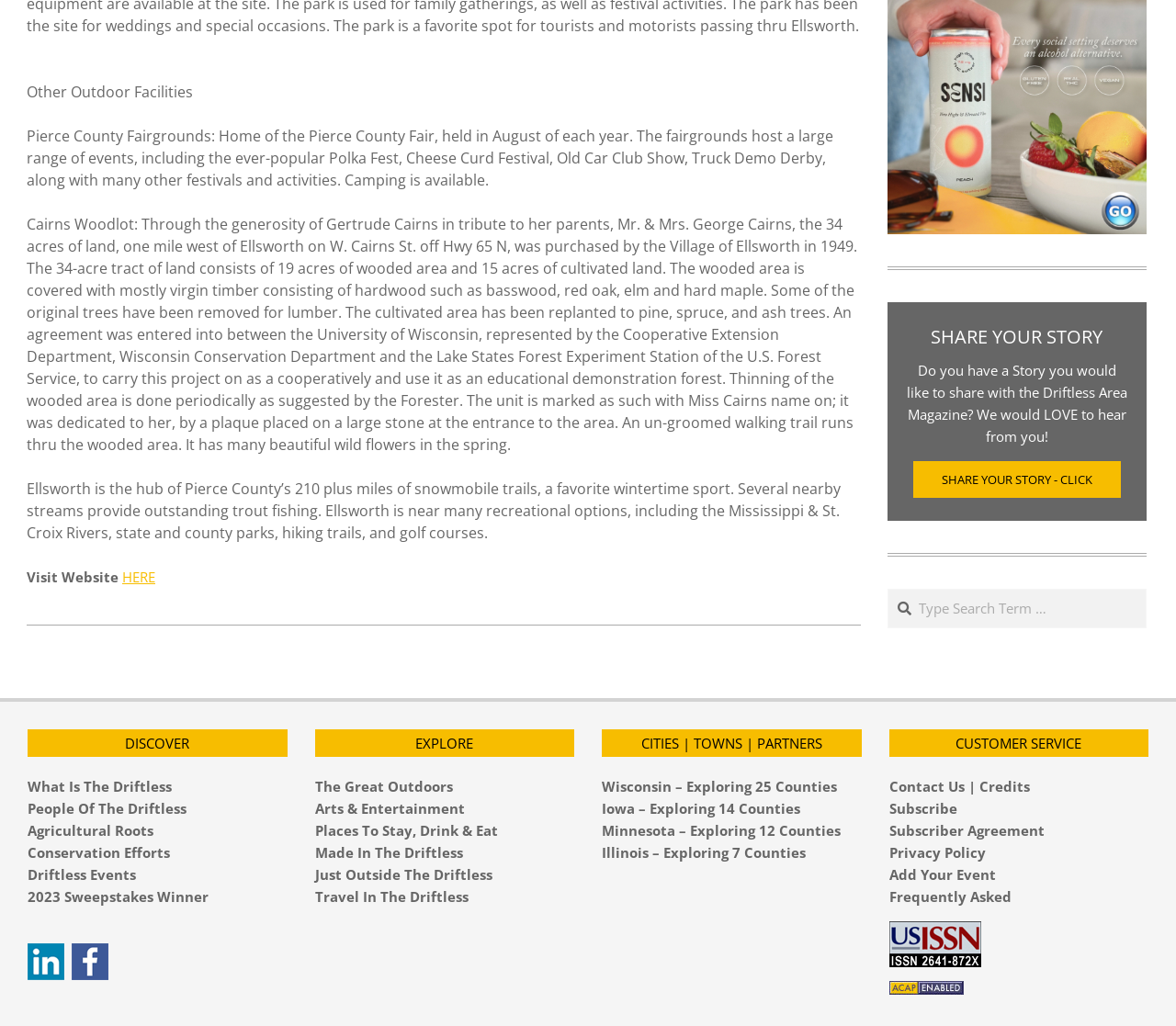Could you specify the bounding box coordinates for the clickable section to complete the following instruction: "Contact us"?

[0.756, 0.757, 0.875, 0.775]